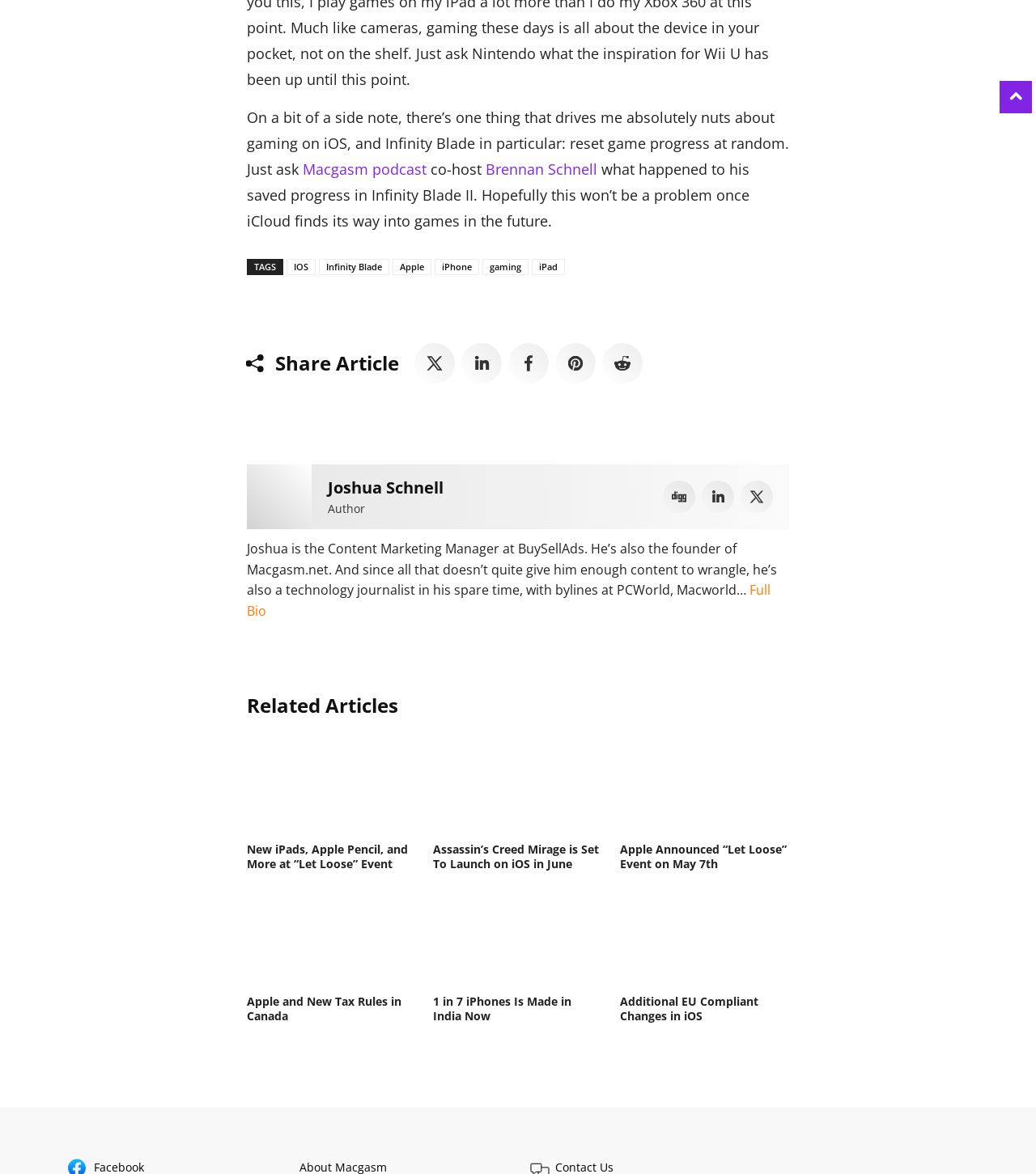Find the bounding box coordinates of the element I should click to carry out the following instruction: "Check out the related article 'Assassin's Creed Mirage is Set To Launch on iOS in June'".

[0.418, 0.632, 0.582, 0.713]